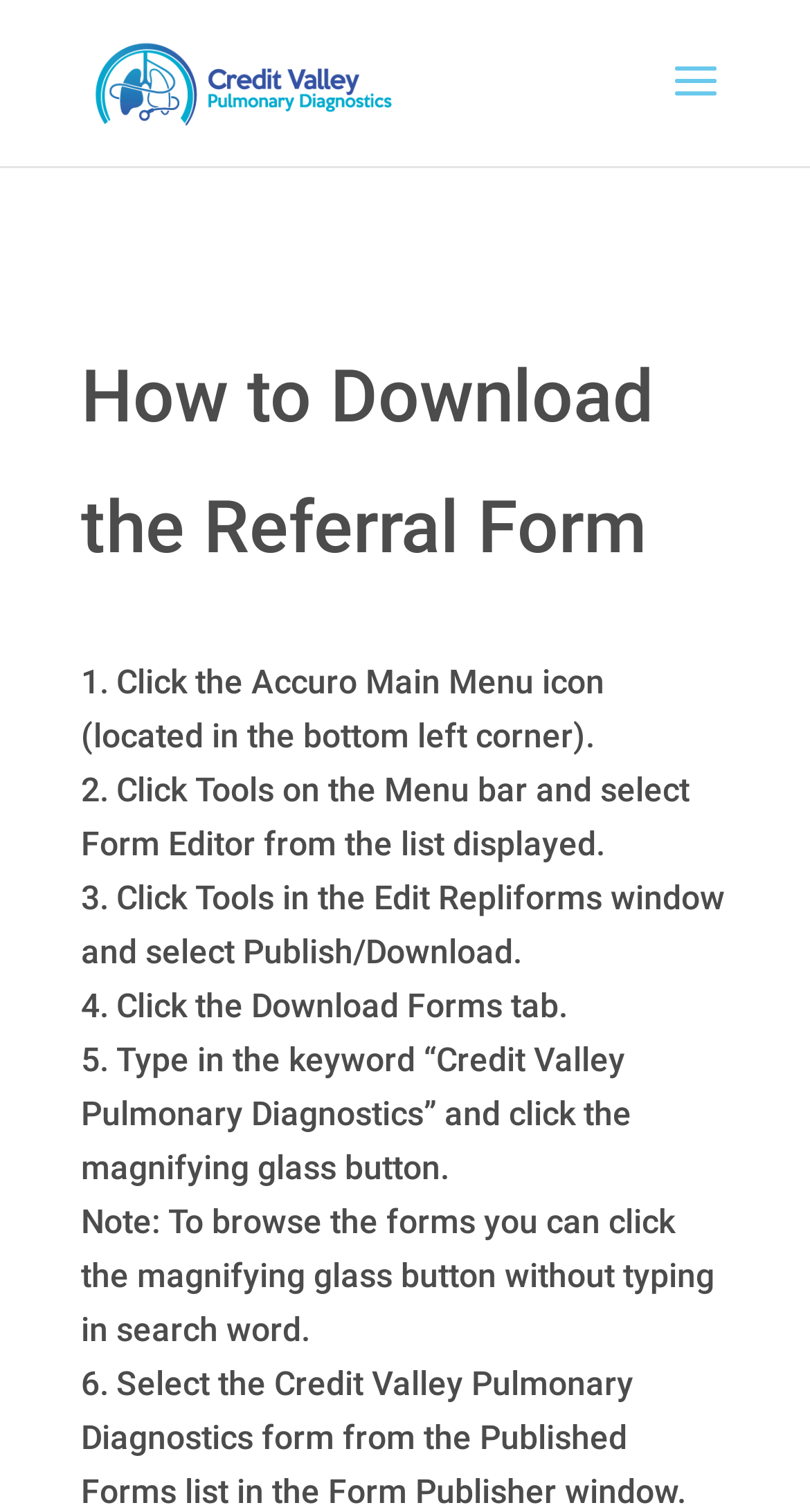Write an extensive caption that covers every aspect of the webpage.

The webpage is a directory for Accuro Forms, specifically for Credit Valley Pulmonary Diagnostics. At the top, there is a link and an image, both labeled "Credit Valley Pulmonary Diagnostics", positioned side by side, taking up about a third of the screen width. Below them, there is a search bar that spans about half of the screen width.

The main content of the page is a step-by-step guide on "How to Download the Referral Form", which is divided into six numbered steps. Each step is marked with a list marker (1., 2., ..., 6.) and accompanied by a brief instruction. The steps are listed in a vertical column, taking up most of the screen height.

The instructions are concise and provide clear guidance on how to download the referral form, including clicking on specific icons, selecting menu options, and typing in search keywords. There is also a note at the end, reminding users that they can browse forms without typing in a search word.

Overall, the webpage is focused on providing a straightforward and easy-to-follow guide for users to download the referral form for Credit Valley Pulmonary Diagnostics.